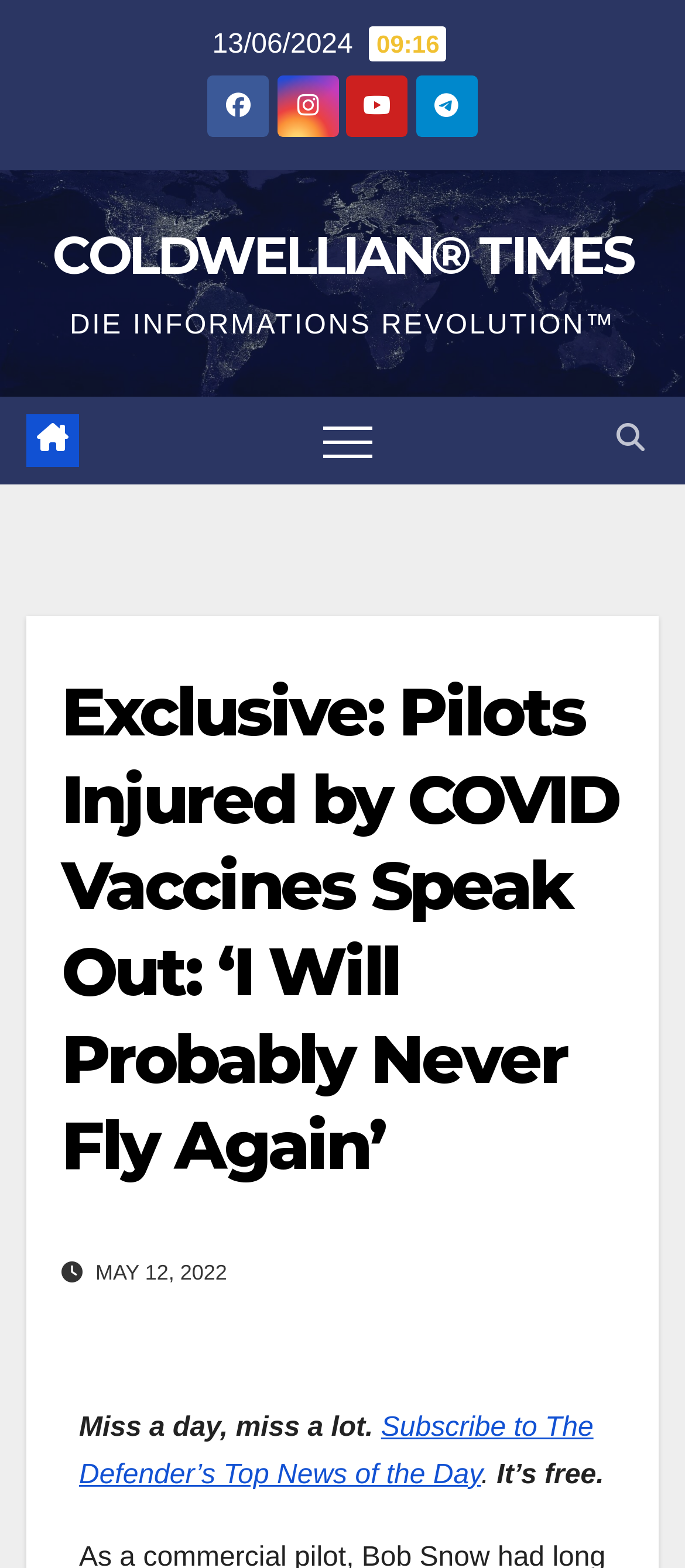Produce an elaborate caption capturing the essence of the webpage.

The webpage appears to be a news article page. At the top, there is a date "13/06/2024" and a time "09:16" displayed side by side. Below them, there is a link to "COLDWELLIAN® TIMES" that spans almost the entire width of the page. Underneath, there is a text "DIE INFORMATIONS REVOLUTION™" that is centered.

On the left side, there is a hamburger menu icon (\ue3af) and a "Toggle navigation" button. On the right side, there is a search icon (\uf002) with a dropdown menu.

The main content of the page is an article with a heading "Exclusive: Pilots Injured by COVID Vaccines Speak Out: ‘I Will Probably Never Fly Again’". Below the heading, there is a permalink to the article. The article's content is not explicitly described in the accessibility tree, but it likely contains the main text of the news article.

At the bottom of the page, there is a section with a date "MAY 12, 2022" and a tagline "Miss a day, miss a lot." followed by a call-to-action to subscribe to "The Defender’s Top News of the Day" and a note that it's free.